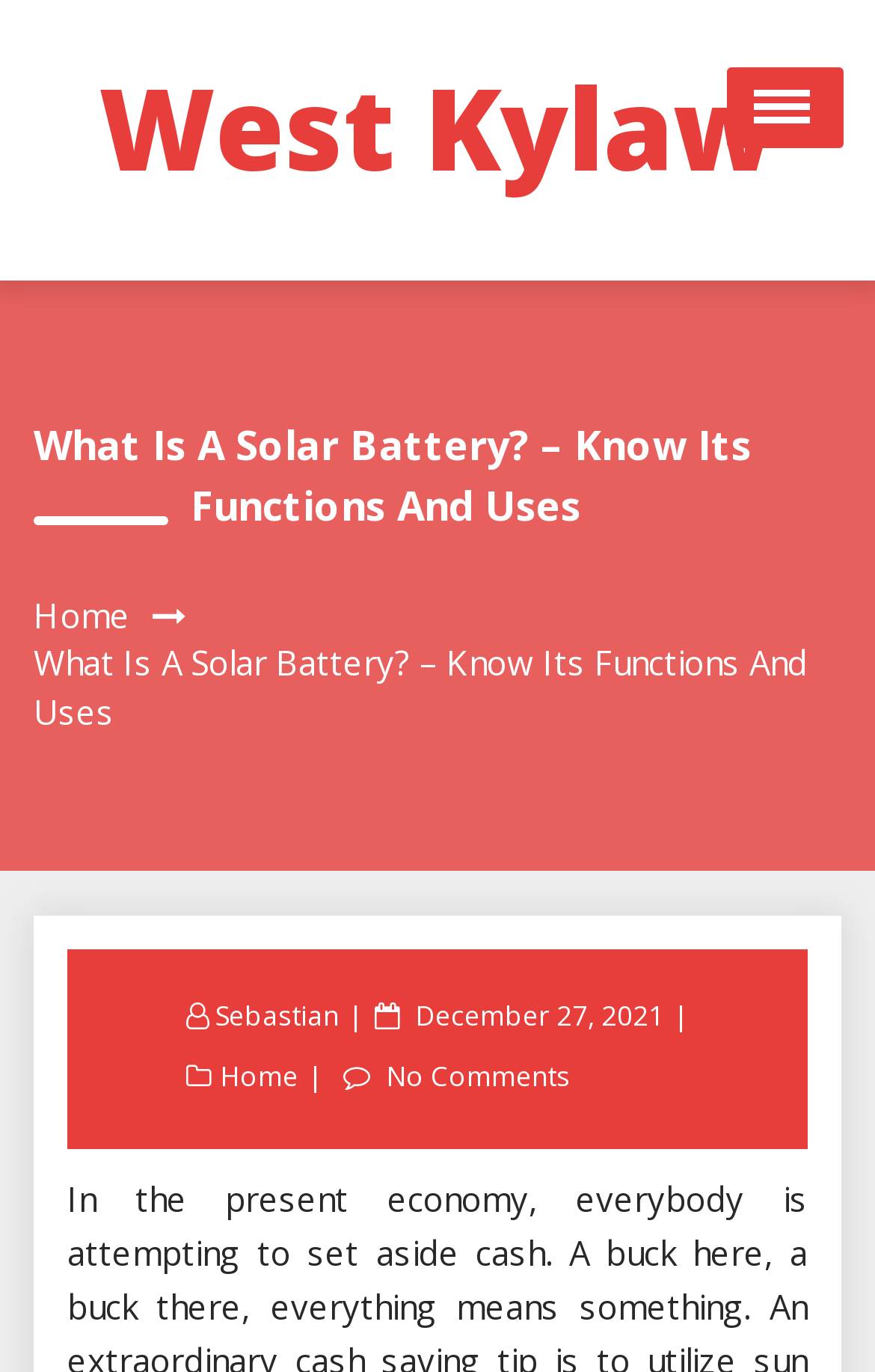Deliver a detailed narrative of the webpage's visual and textual elements.

The webpage is about "What is a Solar Battery? – Know Its Functions and Uses" and is part of the West Kylaw website. At the top left, there is a heading with the website's name, "West Kylaw", which is also a link. Below it, there is a button to "Open Menu" located at the top right corner. 

Underneath the website's name, there are two links, "Beauty" and "General", which are positioned at the top of the page, spanning the entire width. 

The main content of the webpage starts with a heading that repeats the title "What Is A Solar Battery? – Know Its Functions And Uses". Below this heading, there is a link to "Home" on the left, followed by a static text that also displays the title. 

Further down, there is a link to the author's name, "Sebastian", positioned on the left. On the right, there is a static text "Posted on" followed by a link to the date "December 27, 2021", which also contains a time element. 

At the bottom, there are two more links, "Home" and "No Comments", positioned side by side.